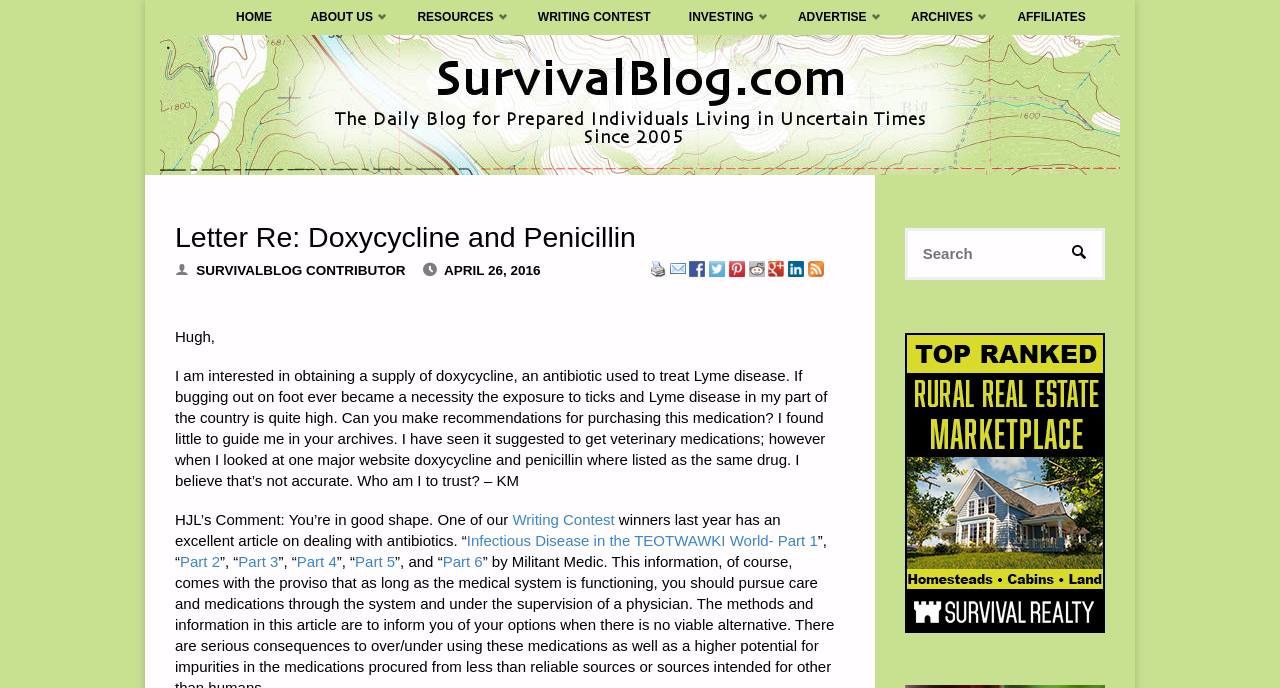Pinpoint the bounding box coordinates of the element that must be clicked to accomplish the following instruction: "Visit the 'Survival Realty' page". The coordinates should be in the format of four float numbers between 0 and 1, i.e., [left, top, right, bottom].

[0.707, 0.483, 0.863, 0.919]